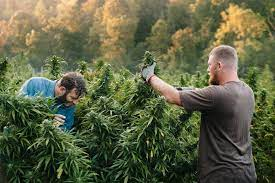Look at the image and answer the question in detail:
What is the atmosphere depicted in the image?

The caption describes the atmosphere as 'serene and industrious', which suggests a peaceful and productive environment, reflecting the joy of working with nature and the labor involved in cannabis cultivation.